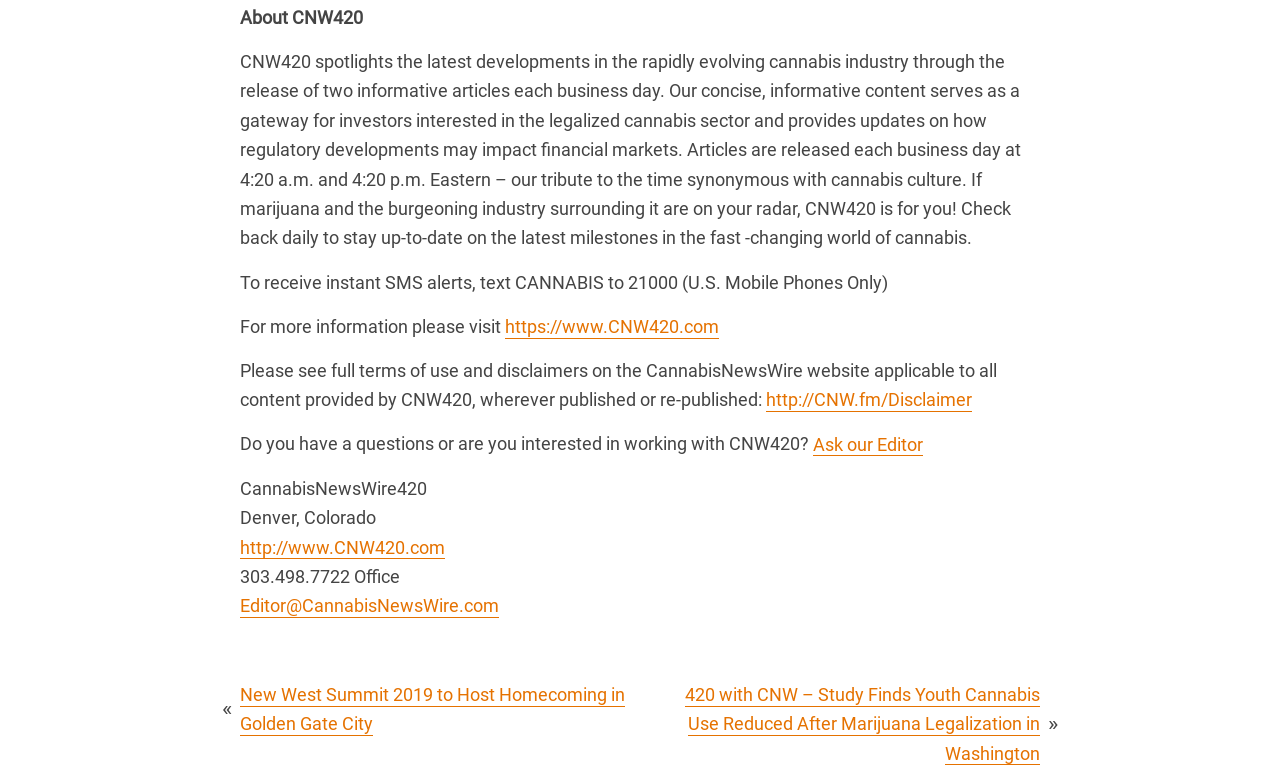What is the name of the website?
Based on the visual information, provide a detailed and comprehensive answer.

The name of the website can be found in the StaticText element 'About CNW420' at the top of the page, and also in the link 'https://www.CNW420.com'.